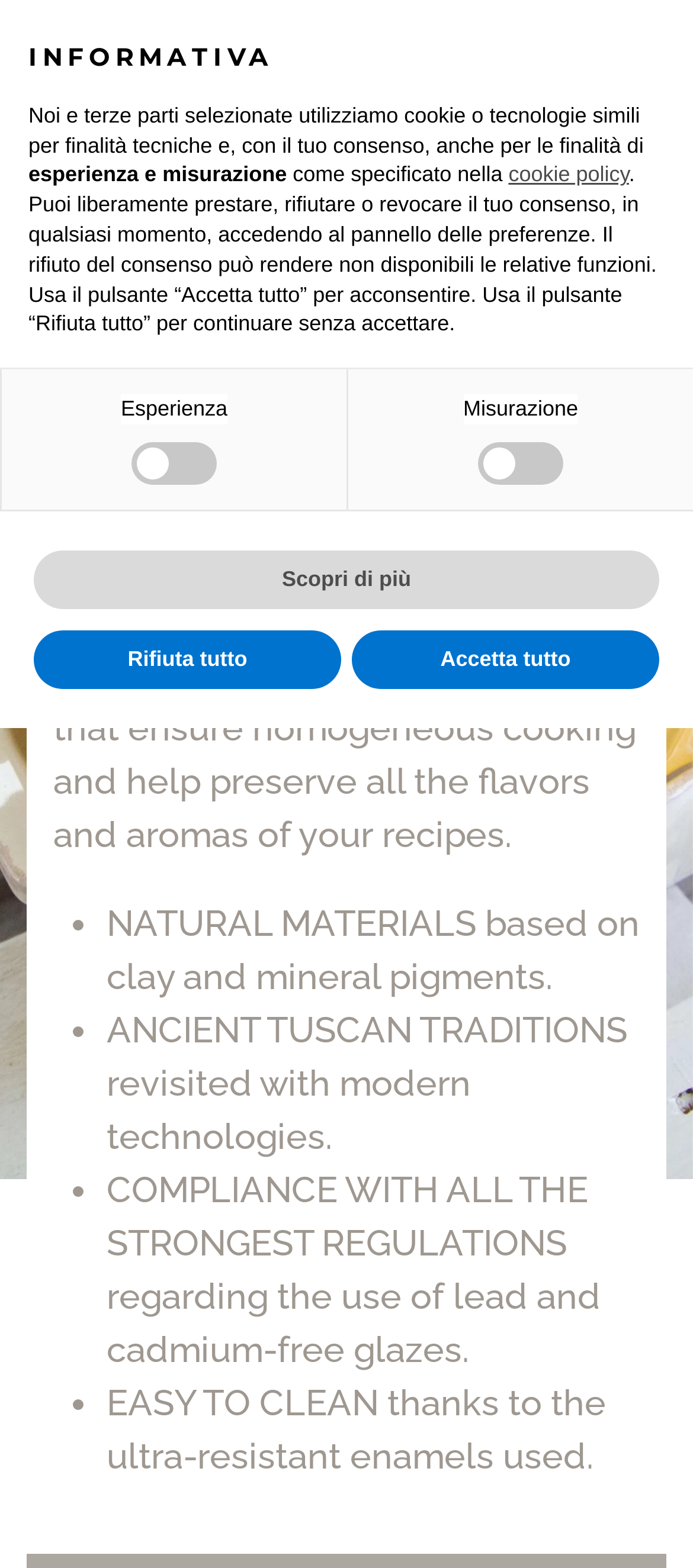Create an elaborate caption that covers all aspects of the webpage.

The webpage is about Arcucci Ceramics, specifically their oven dishes. At the top left corner, there is a button to open the menu, accompanied by the Arcucci logo. To the right of the logo, there is a link to go back to the home page. Below these elements, there is a heading "PIROFILE" and a navigation breadcrumb with links to "ARCUCCI" and "ARCUCCI CERAMICS".

The main content of the page starts with a paragraph describing the oven dishes, which are available in 5 colors and offer homogeneous cooking and preservation of flavors and aromas. Below this paragraph, there is a list of four bullet points highlighting the features of the oven dishes, including the use of natural materials, ancient Tuscan traditions, compliance with regulations, and ease of cleaning.

At the bottom of the page, there is a modal dialog box with a heading "INFORMATIVA" that provides information about the use of cookies and technologies for technical and experience measurement purposes. The dialog box includes a link to the cookie policy and options to accept or refuse consent. There are also three buttons: "Scopri di più" (Discover more), "Rifiuta tutto" (Refuse all), and "Accetta tutto" (Accept all).